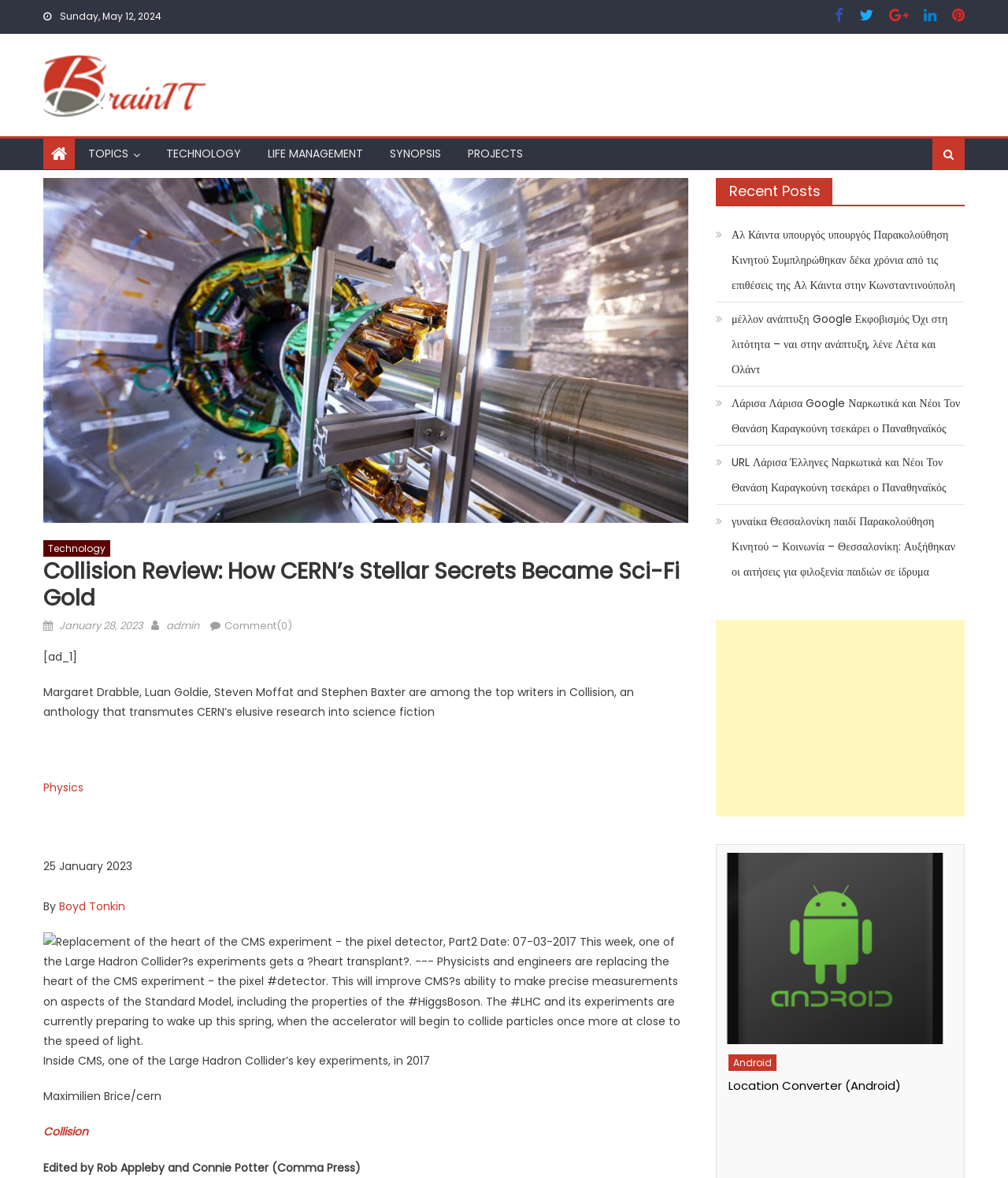How many images are there in the article?
Using the image as a reference, deliver a detailed and thorough answer to the question.

The article contains two images. The first image is located at the top of the article and is a figure with a caption. The second image is located in the middle of the article and is also a figure with a caption. Both images are related to the content of the article.